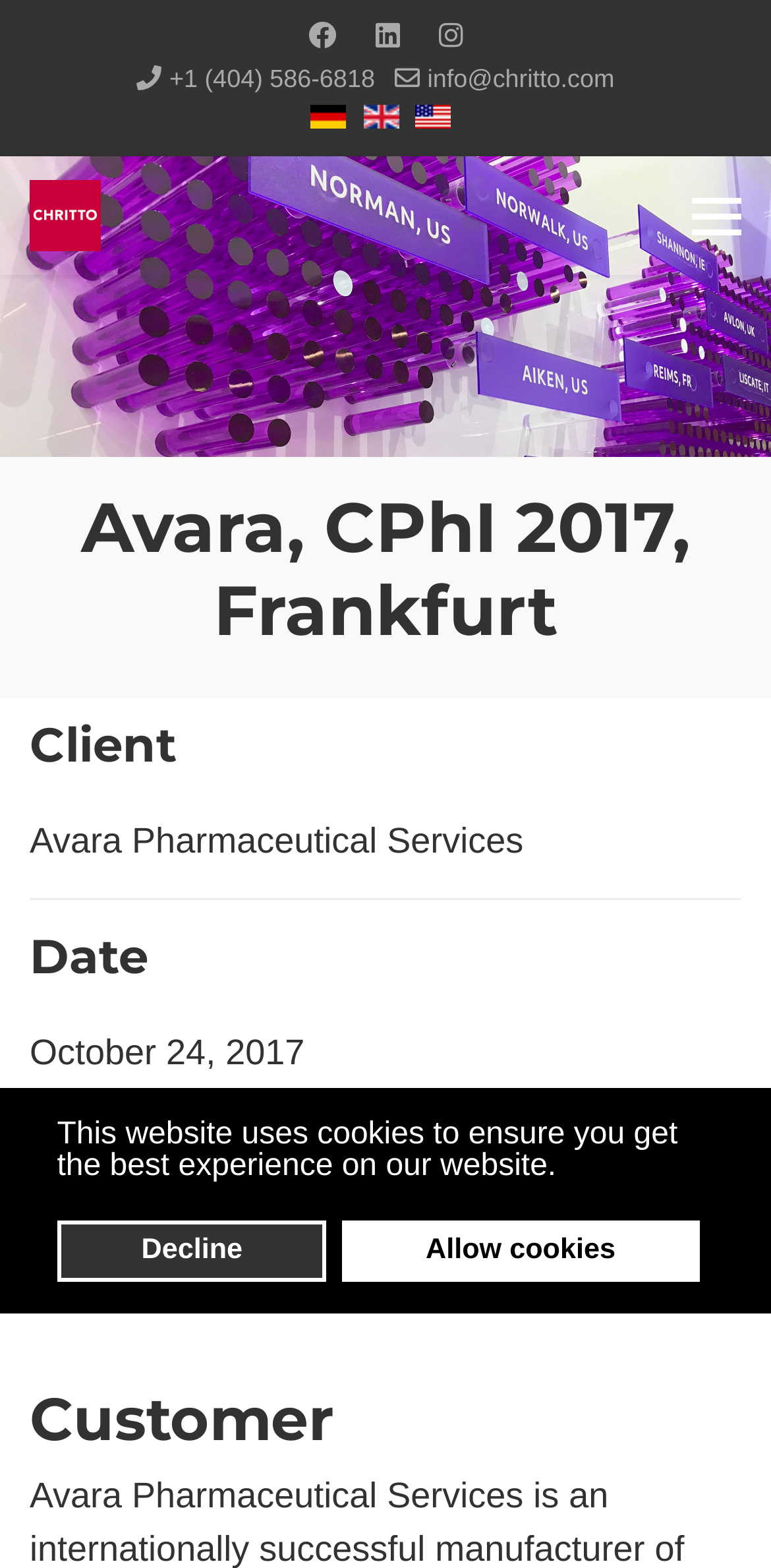What is the tag mentioned on the webpage related to booth size?
Utilize the information in the image to give a detailed answer to the question.

I found the tag 'under 50 m²' mentioned on the webpage in the section where it says 'Tags' and 'under 50 m²' is written below it, which seems to be related to the booth size.